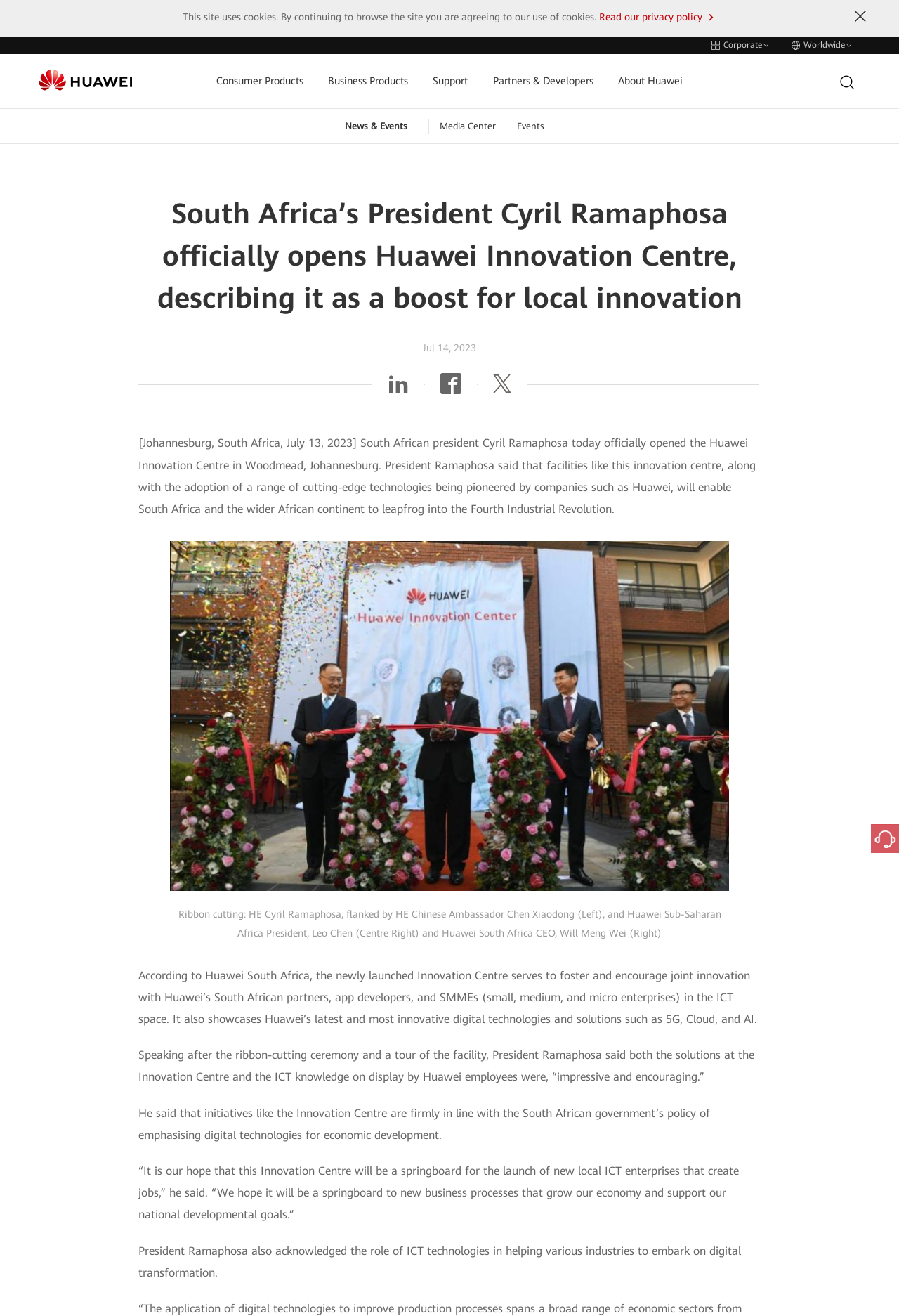Please extract the primary headline from the webpage.

South Africa’s President Cyril Ramaphosa officially opens Huawei Innovation Centre, describing it as a boost for local innovation